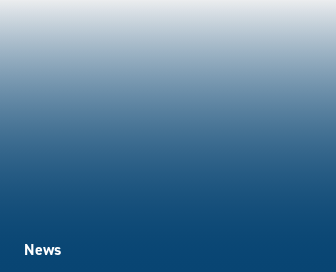What is the goal of the collaborative efforts of research ethics boards?
Please give a well-detailed answer to the question.

The accompanying text elaborates on the harmonization journey undertaken by various research ethics boards in British Columbia, emphasizing collaborative efforts to standardize procedures and improve research integrity.